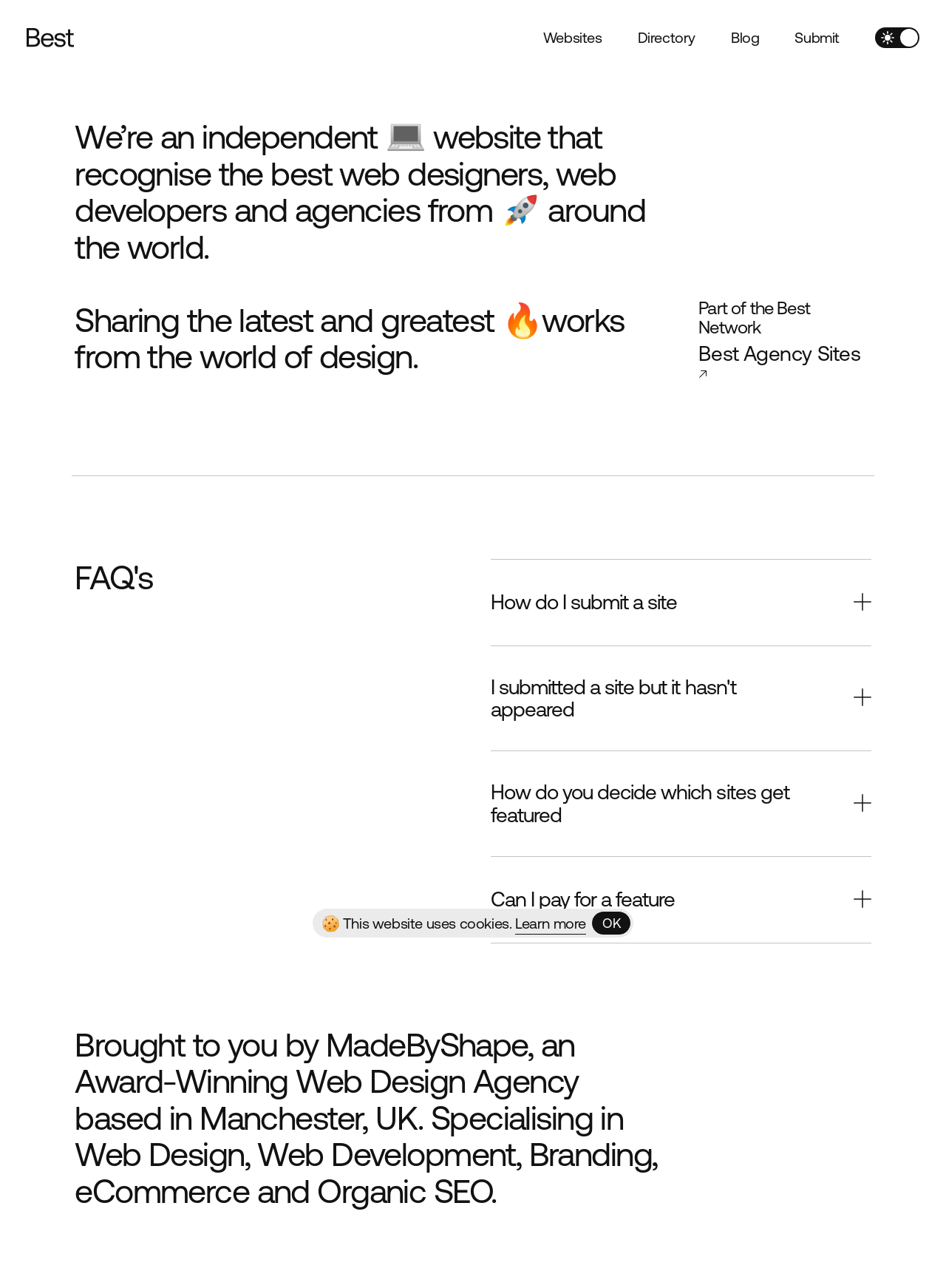Please find the bounding box coordinates of the section that needs to be clicked to achieve this instruction: "Click the 'Websites' link".

[0.574, 0.021, 0.636, 0.038]